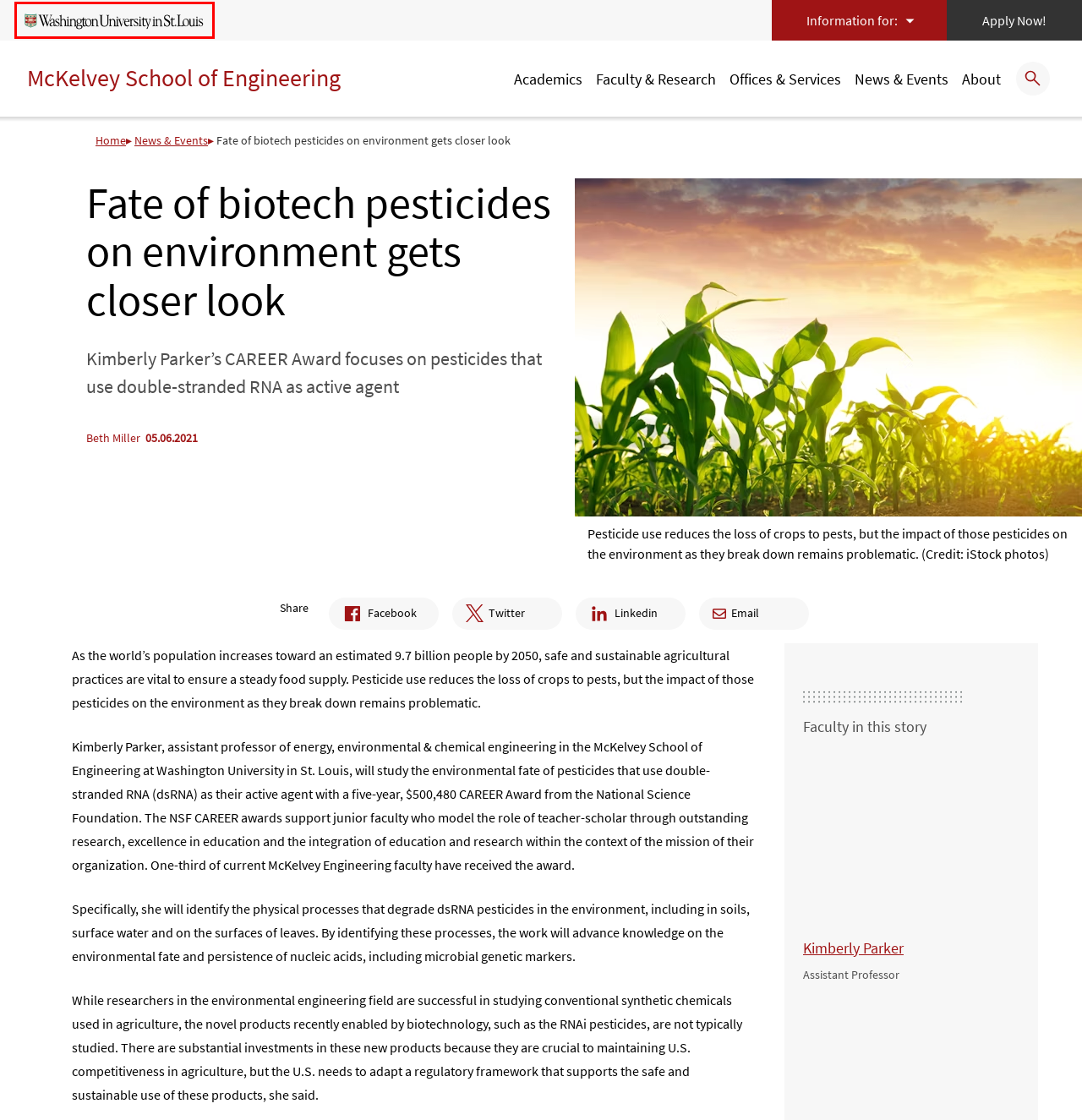Observe the screenshot of a webpage with a red bounding box highlighting an element. Choose the webpage description that accurately reflects the new page after the element within the bounding box is clicked. Here are the candidates:
A. Compliance and Policies - Washington University in St. Louis
B. EECE Home | Energy, Environmental & Chemical Engineering at WashU
C. WashU Technology & Leadership Center | Professional Development
D. WebSTAC
E. Washington University in St. Louis
F. Home - Emergency Management
G. Home | Computer Science & Engineering at WashU
H. !showall - Washington University School of Engineering

E